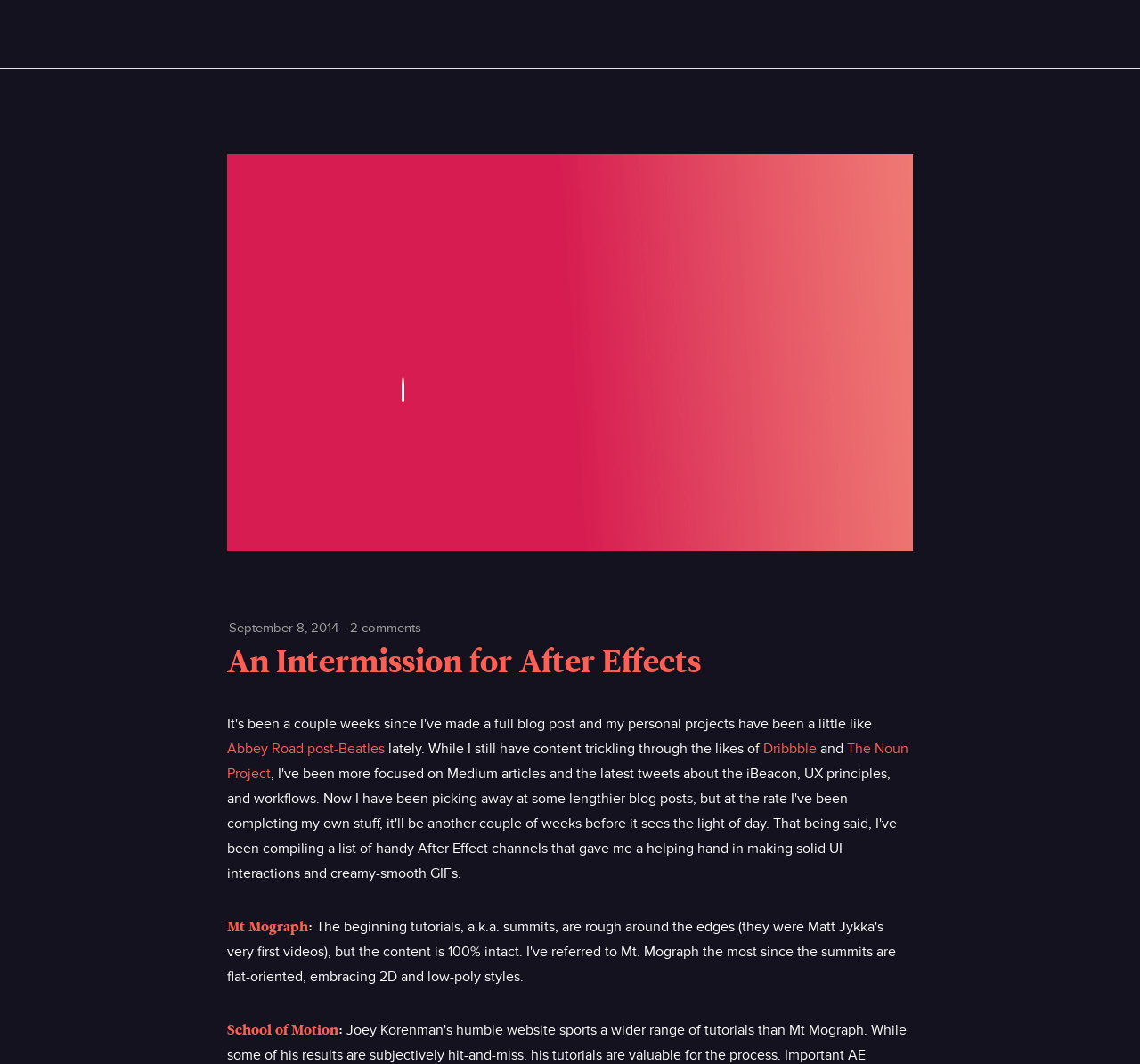What is the number of comments on the first article?
Based on the screenshot, provide a one-word or short-phrase response.

2